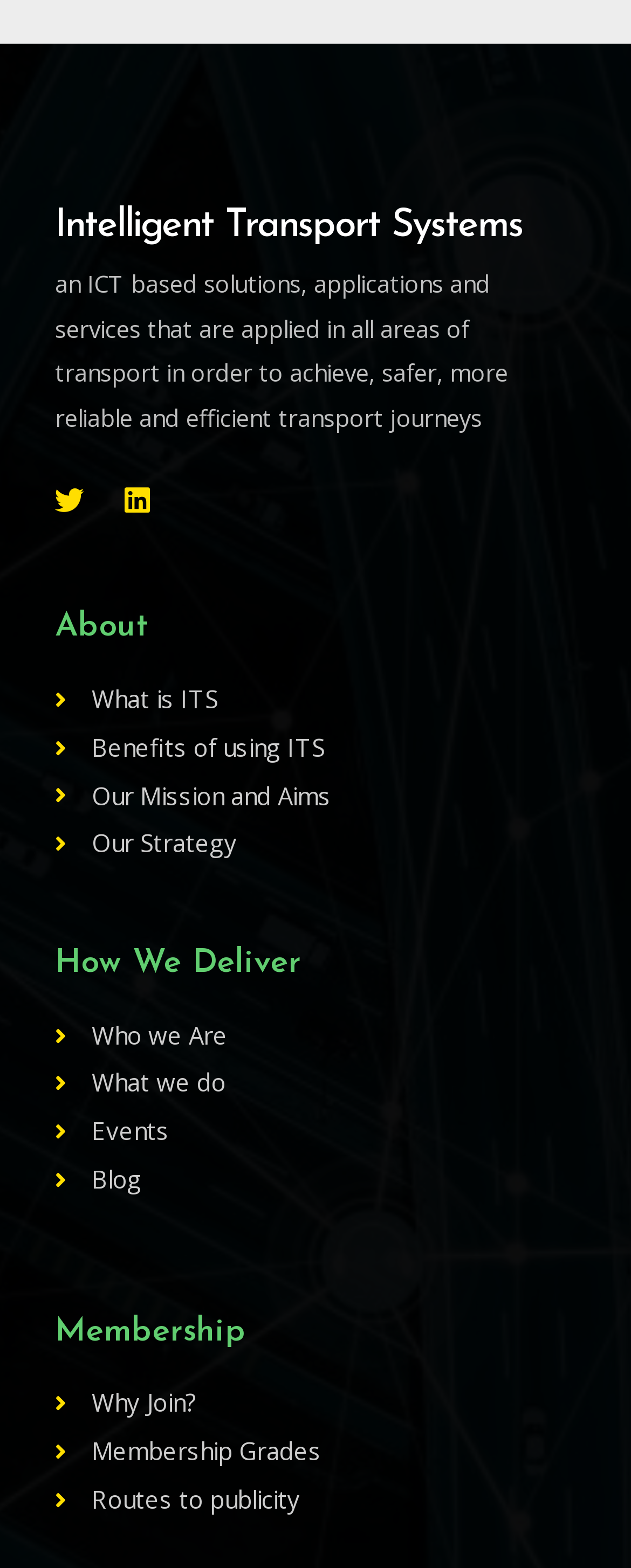Determine the bounding box coordinates of the clickable region to follow the instruction: "Check the events".

[0.087, 0.708, 0.913, 0.737]